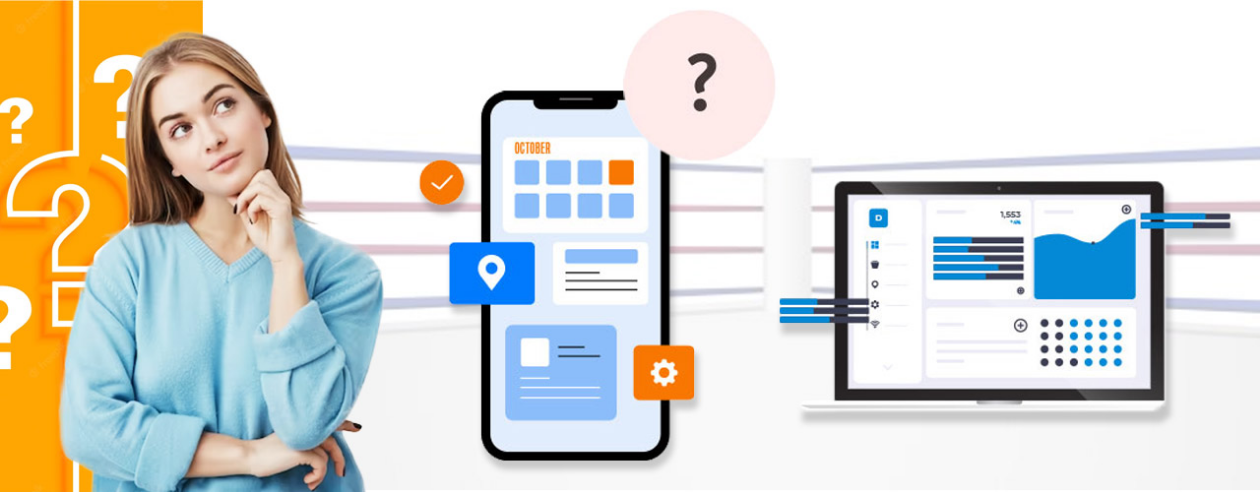Look at the image and write a detailed answer to the question: 
What is shown on the laptop?

The laptop in the image showcases a dashboard with graphs and data visualizations, indicating the analytic capabilities of websites, which is an important aspect to consider while evaluating the advantages of mobile apps over traditional websites.